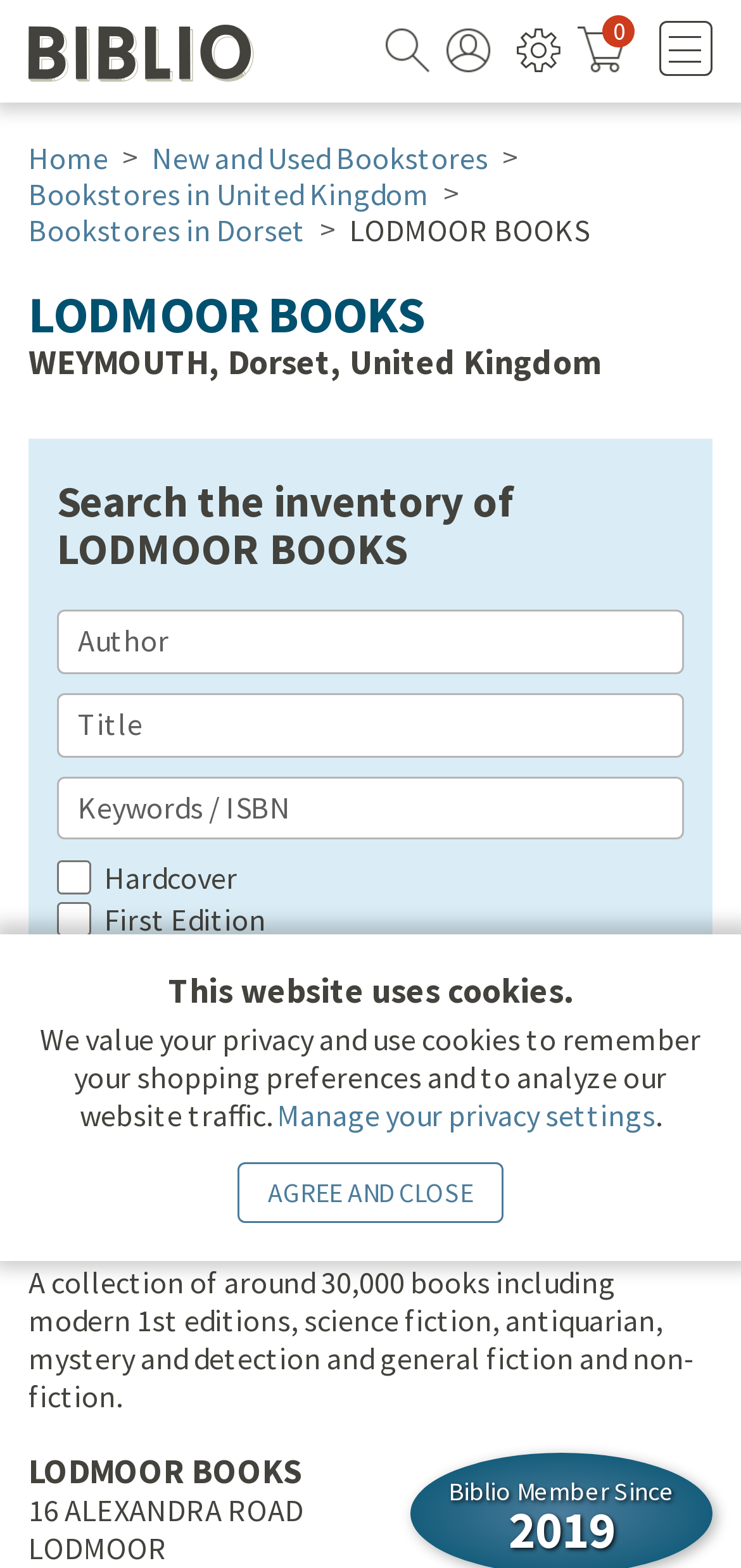What type of books does LODMOOR BOOKS specialize in?
Look at the image and answer the question using a single word or phrase.

modern 1st editions, science fiction, antiquarian, mystery and detection